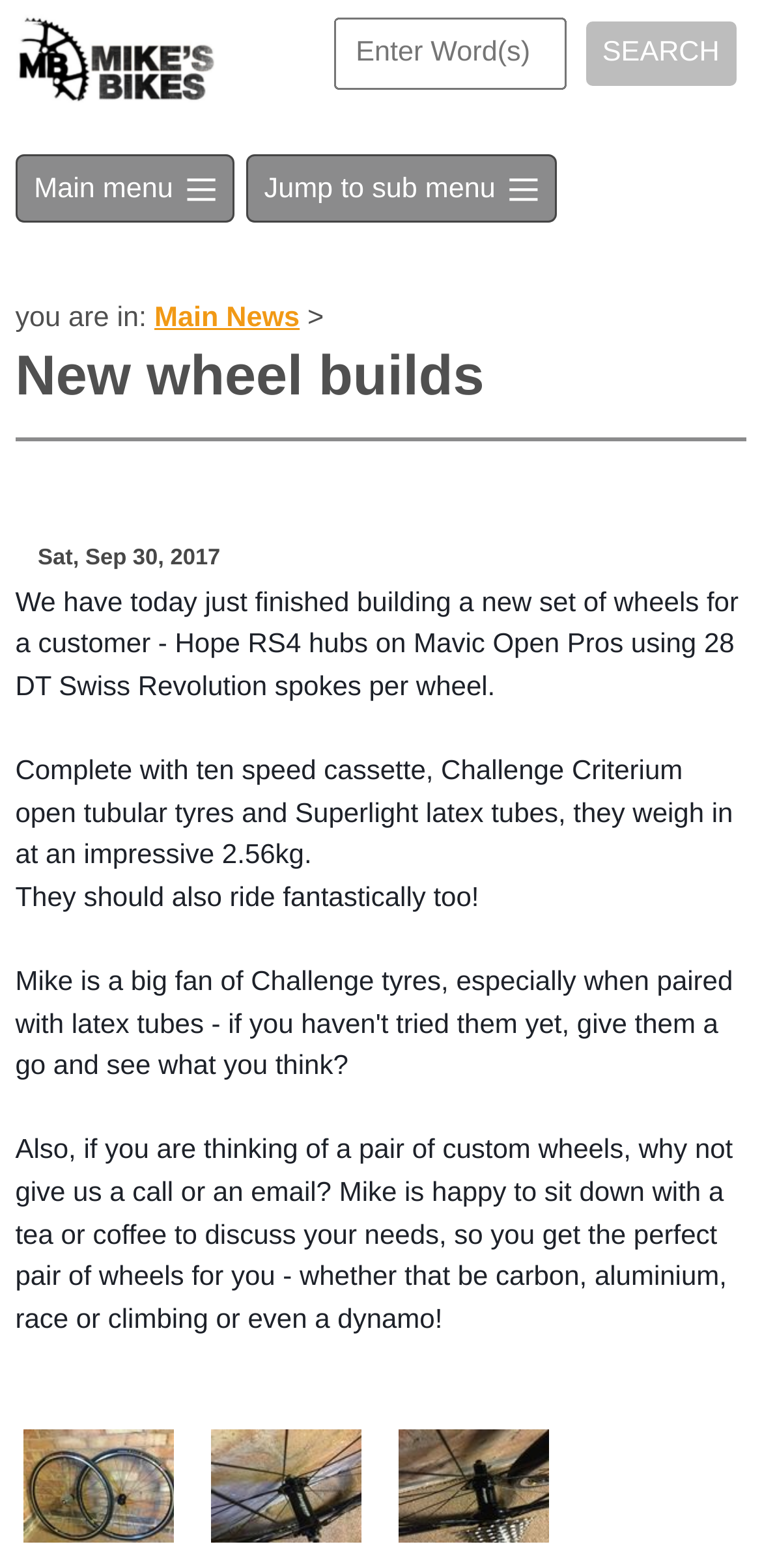Locate the bounding box of the user interface element based on this description: "Jump to sub menu———".

[0.322, 0.098, 0.73, 0.142]